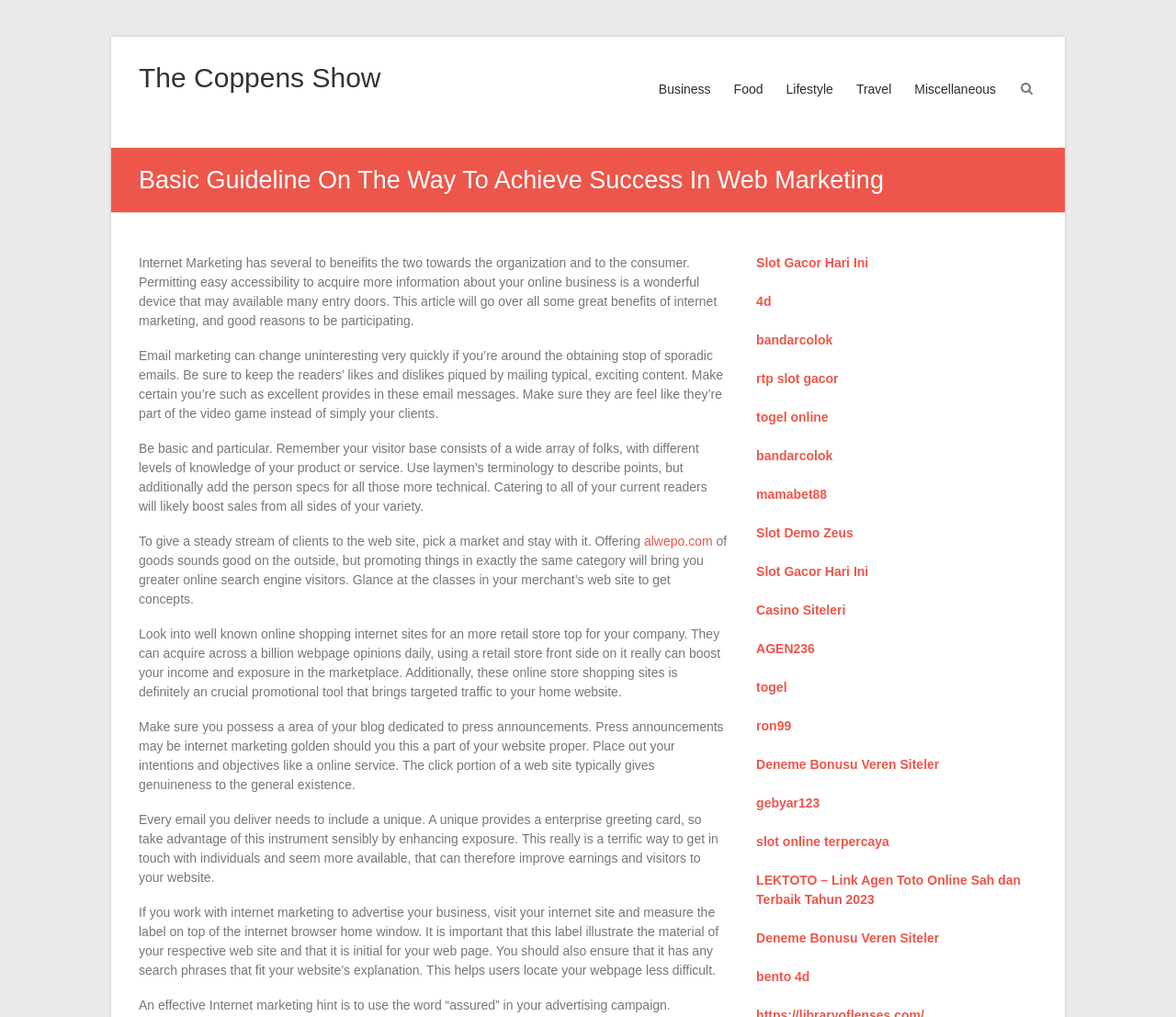Please locate and generate the primary heading on this webpage.

Basic Guideline On The Way To Achieve Success In Web Marketing